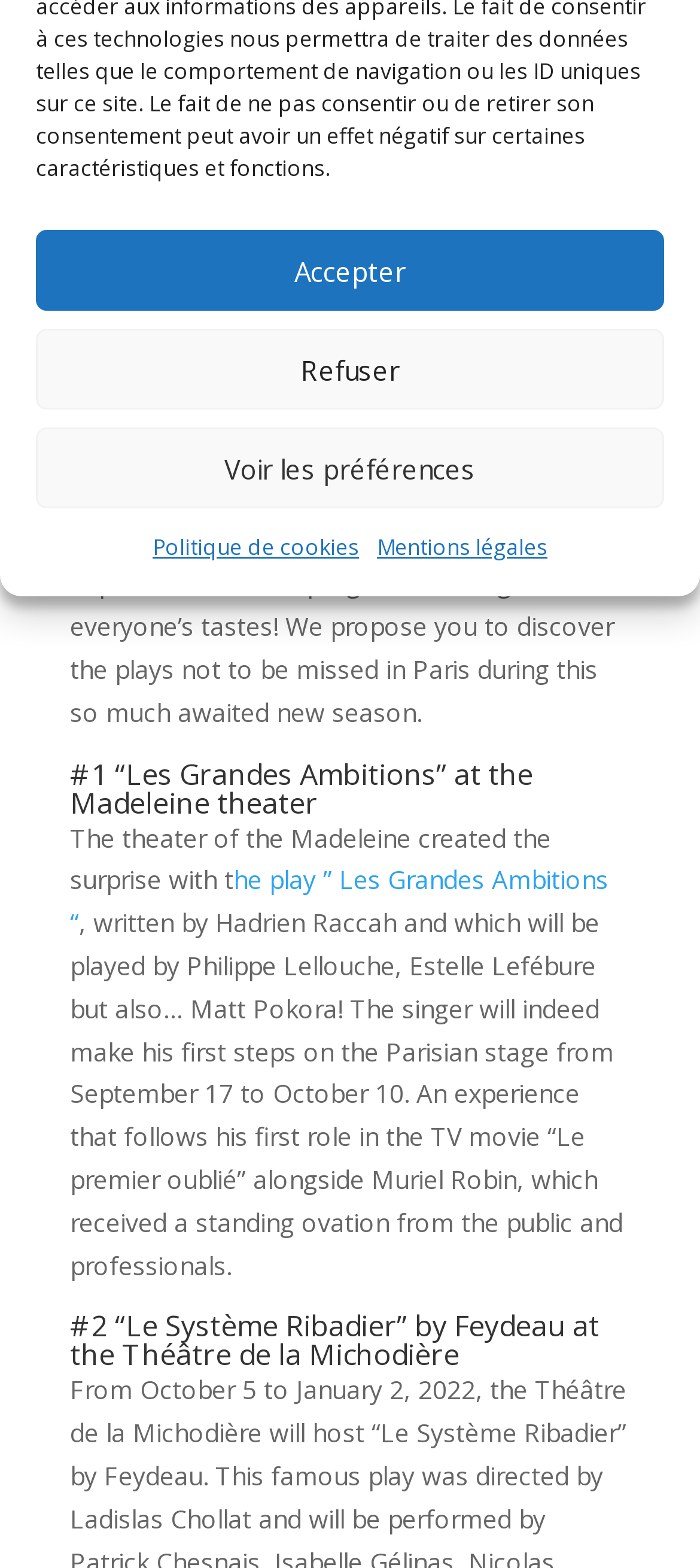For the element described, predict the bounding box coordinates as (top-left x, top-left y, bottom-right x, bottom-right y). All values should be between 0 and 1. Element description: Mentions légales

[0.538, 0.336, 0.782, 0.363]